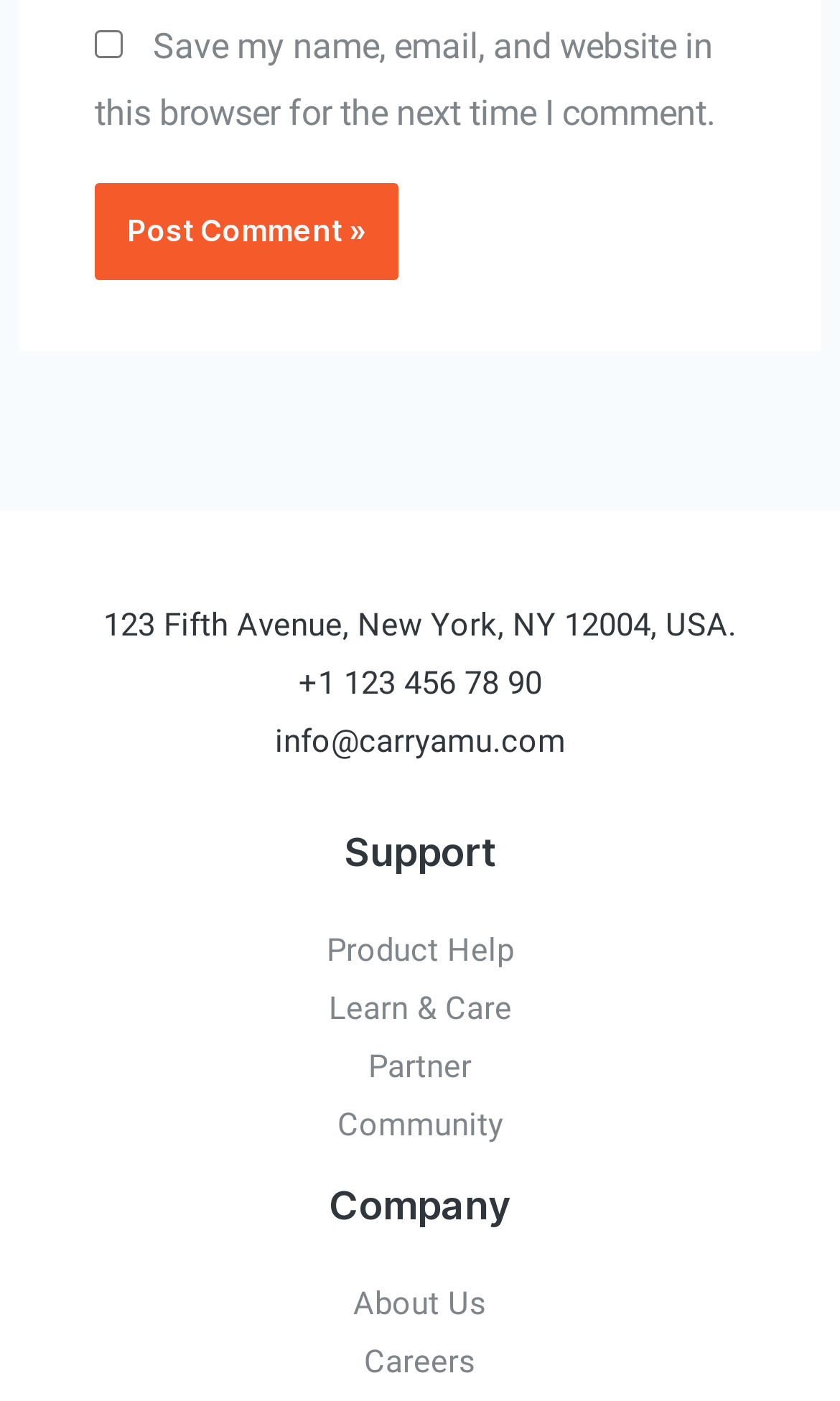How many links are under the 'Support' heading?
Respond to the question with a well-detailed and thorough answer.

I counted the number of links under the 'Support' heading by looking at the navigation element with the text 'Support' in the 'Footer Widget 2' section, and found four links: 'Product Help', 'Learn & Care', 'Partner', and 'Community'.